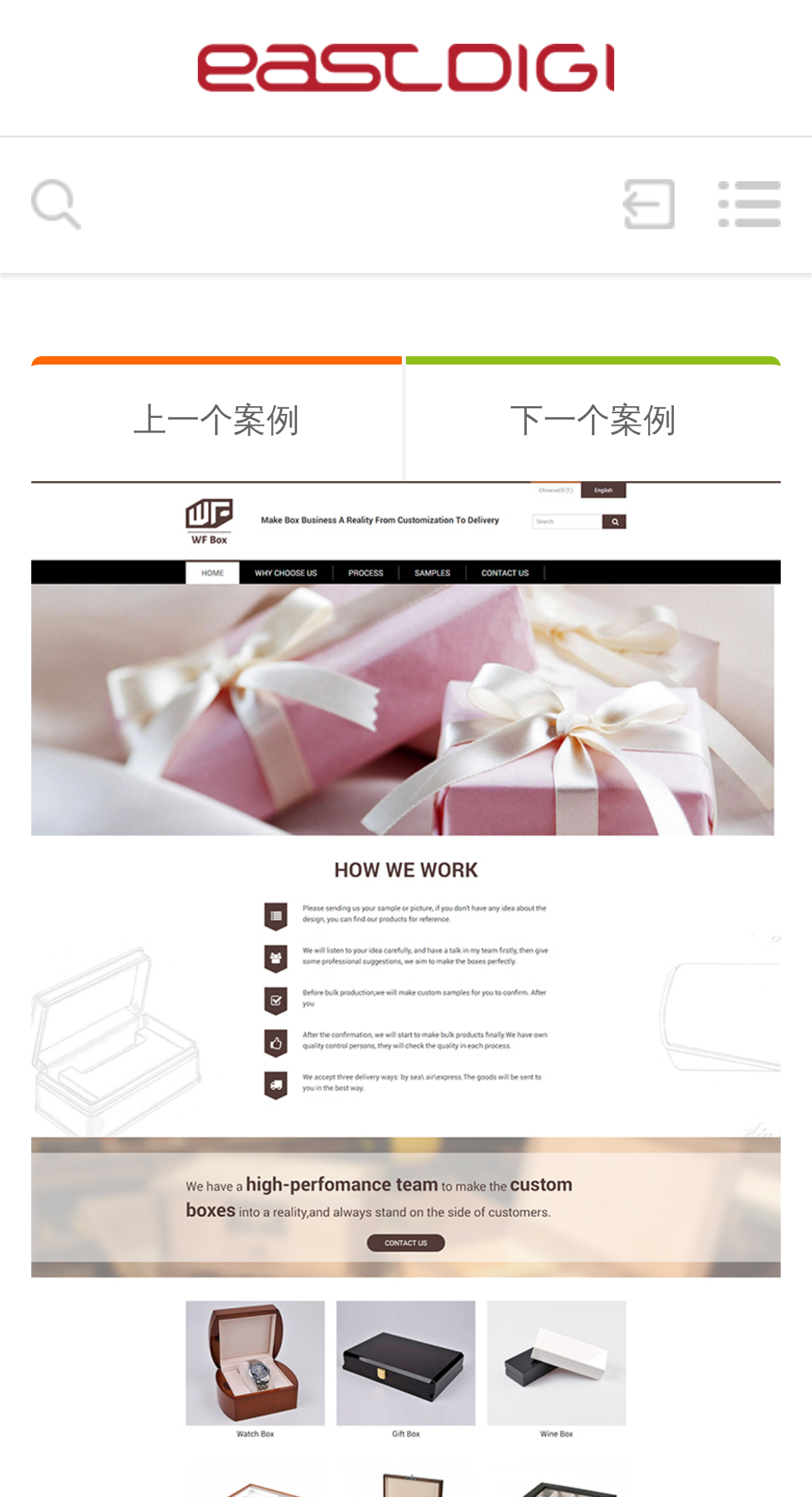Answer the following query with a single word or phrase:
What is the purpose of the '上一个案例' and '下一个案例' links?

To navigate case studies